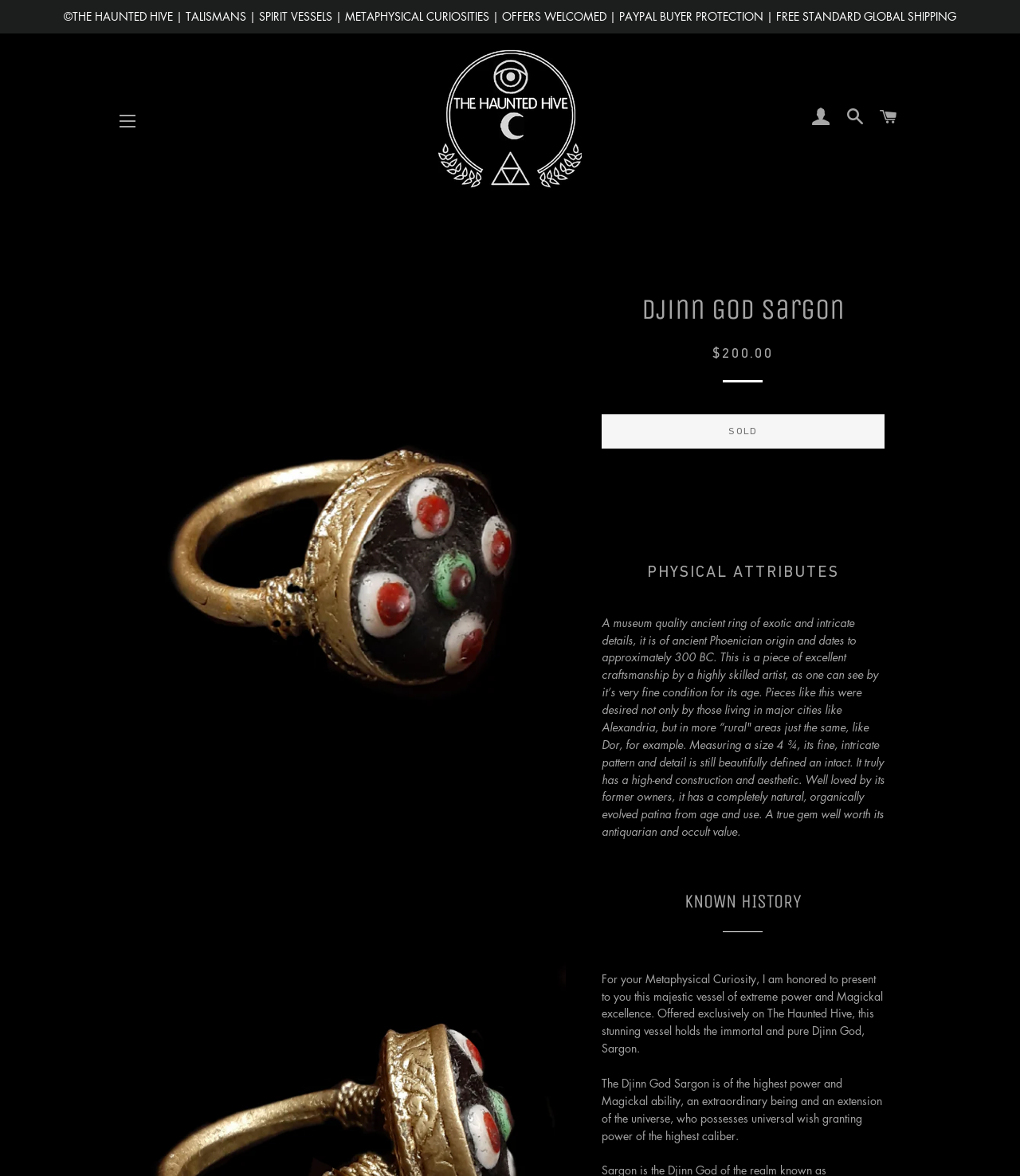Generate the text of the webpage's primary heading.

Djinn God Sargon